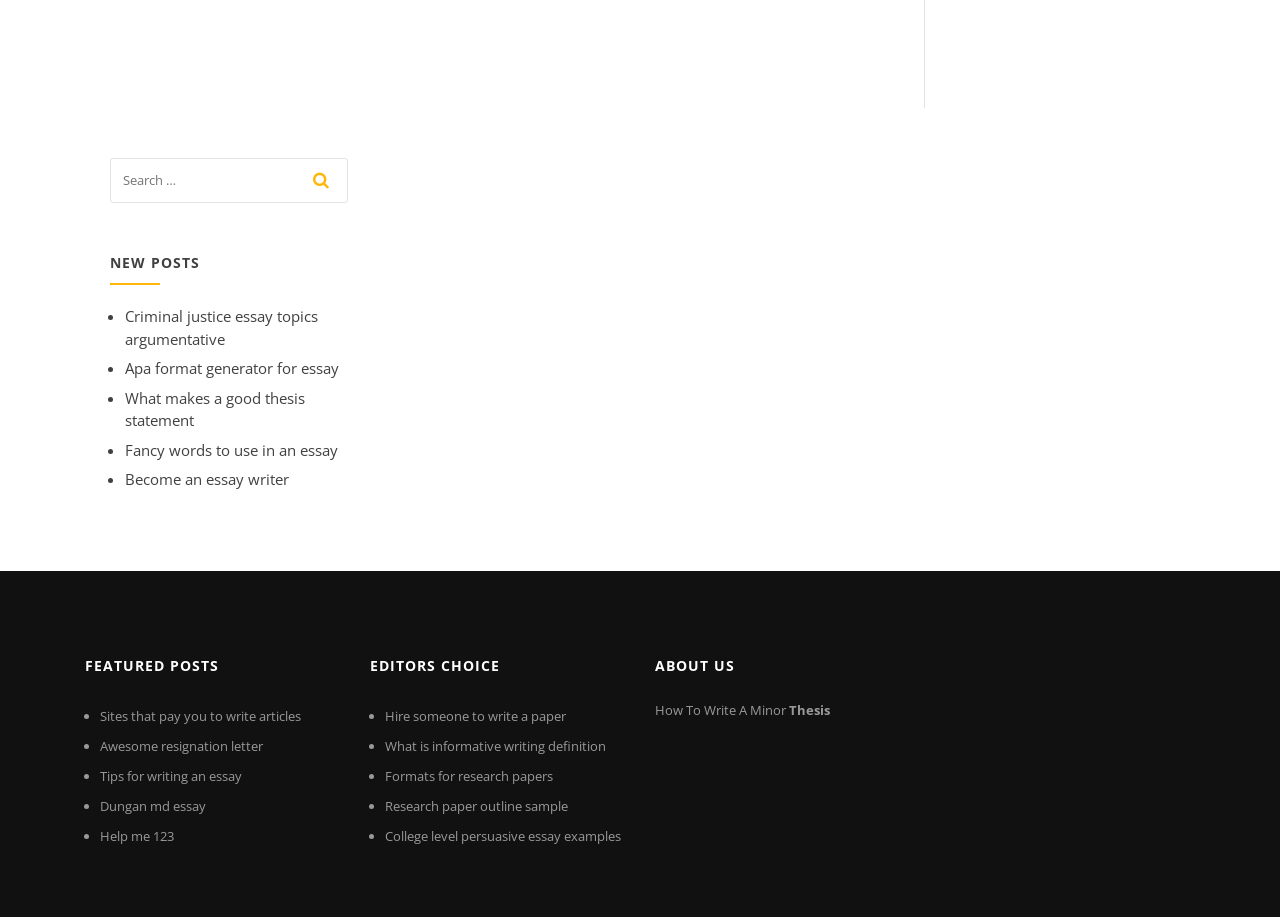Provide the bounding box coordinates for the UI element that is described as: "Formats for research papers".

[0.301, 0.836, 0.432, 0.856]